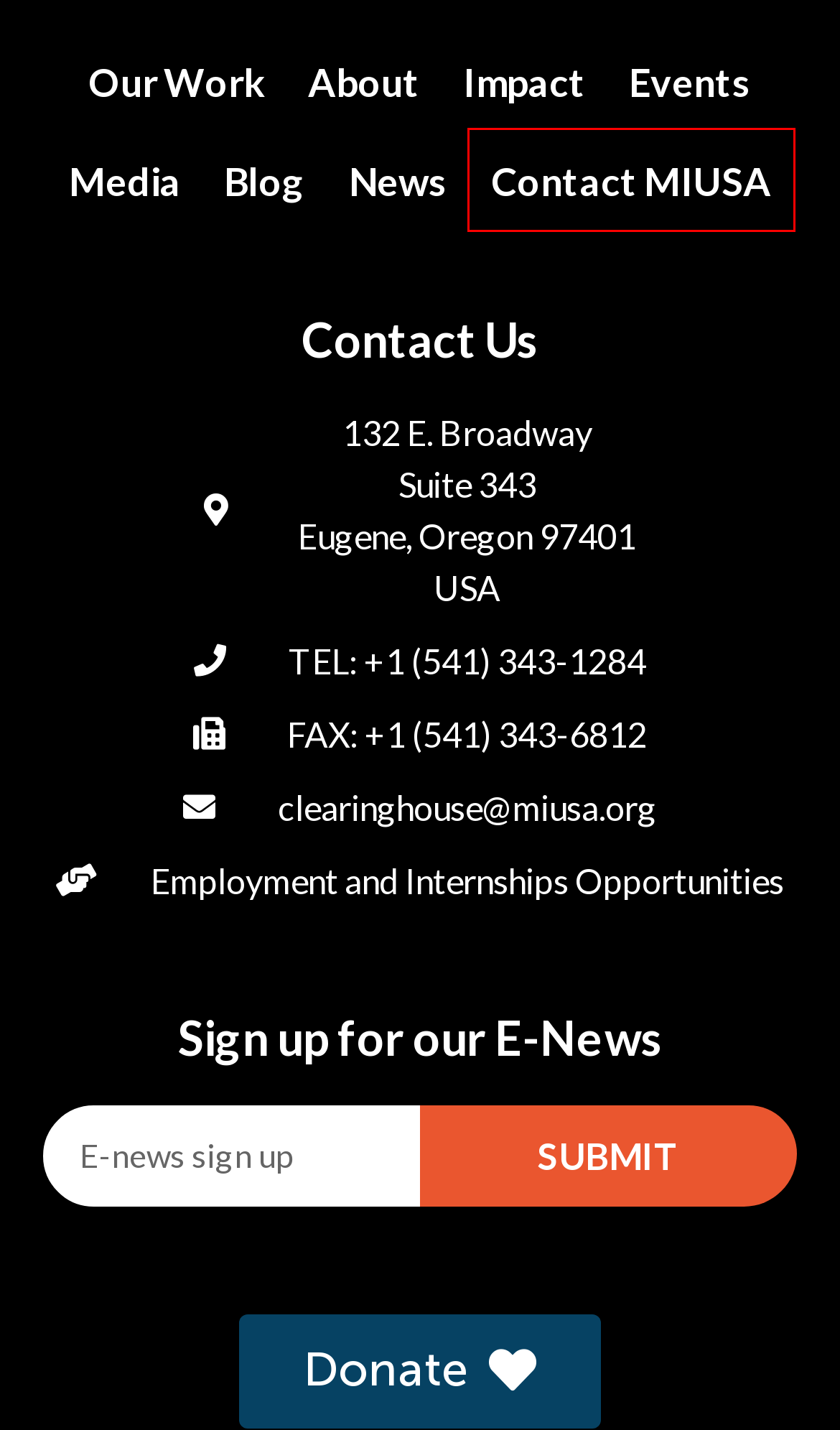You have been given a screenshot of a webpage, where a red bounding box surrounds a UI element. Identify the best matching webpage description for the page that loads after the element in the bounding box is clicked. Options include:
A. Support Our Work (Donate ) - MIUSA
B. Contact Mobility International USA (MIUSA) - Contact
C. International Exchange & Leadership Training for Women - Impact
D. WILD: Empowering Disabled Women - Guest Blog Post by Alumna
E. Disability Podcast / Videos / Publications and Study Abroad - Media
F. Disability Rights Advocacy, Leadership and study Abroad - About us
G. Employment Archive - MIUSA
H. Disability rights for international exchange and women's leadership

B